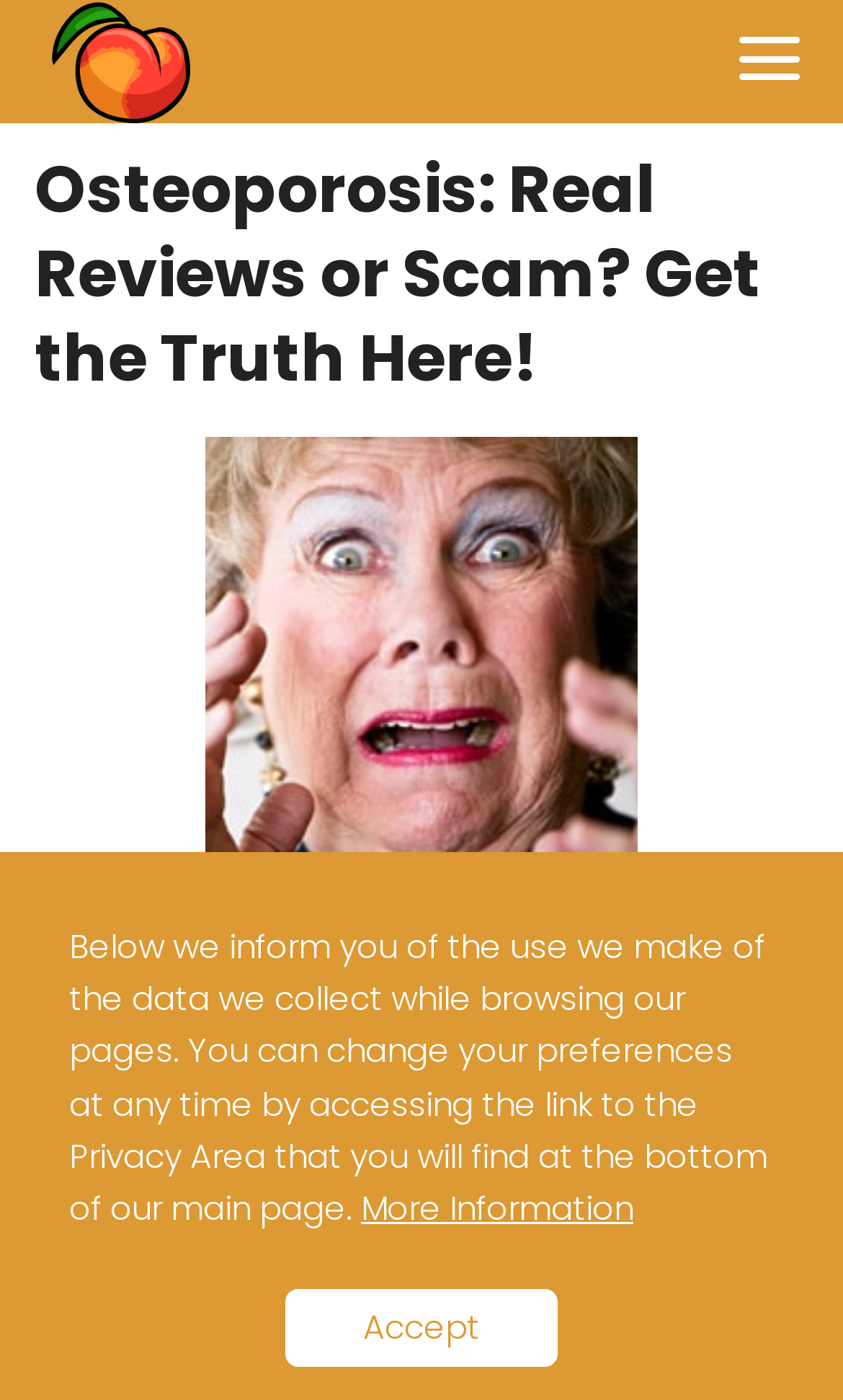Provide a single word or phrase to answer the given question: 
What is the first topic discussed on the webpage?

What is Osteoporosis?